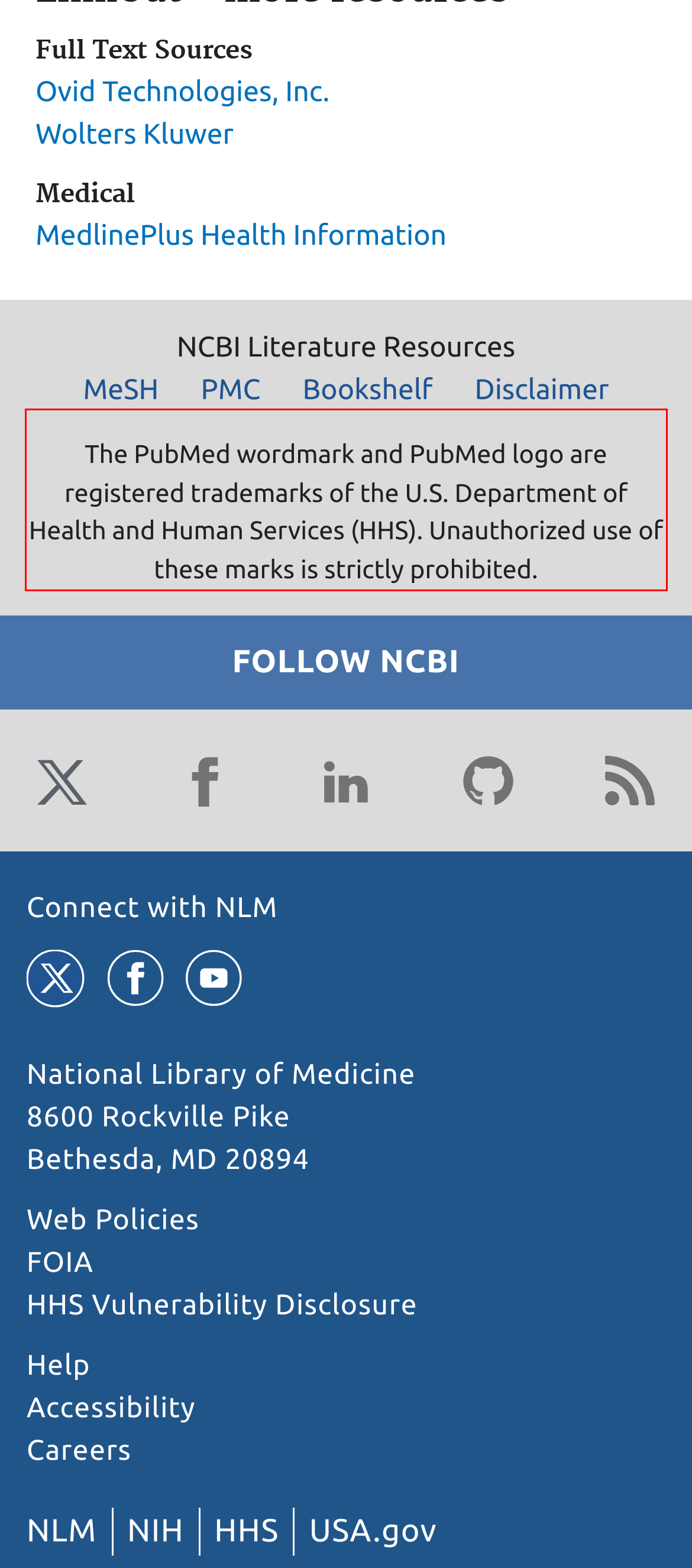You are given a screenshot with a red rectangle. Identify and extract the text within this red bounding box using OCR.

The PubMed wordmark and PubMed logo are registered trademarks of the U.S. Department of Health and Human Services (HHS). Unauthorized use of these marks is strictly prohibited.